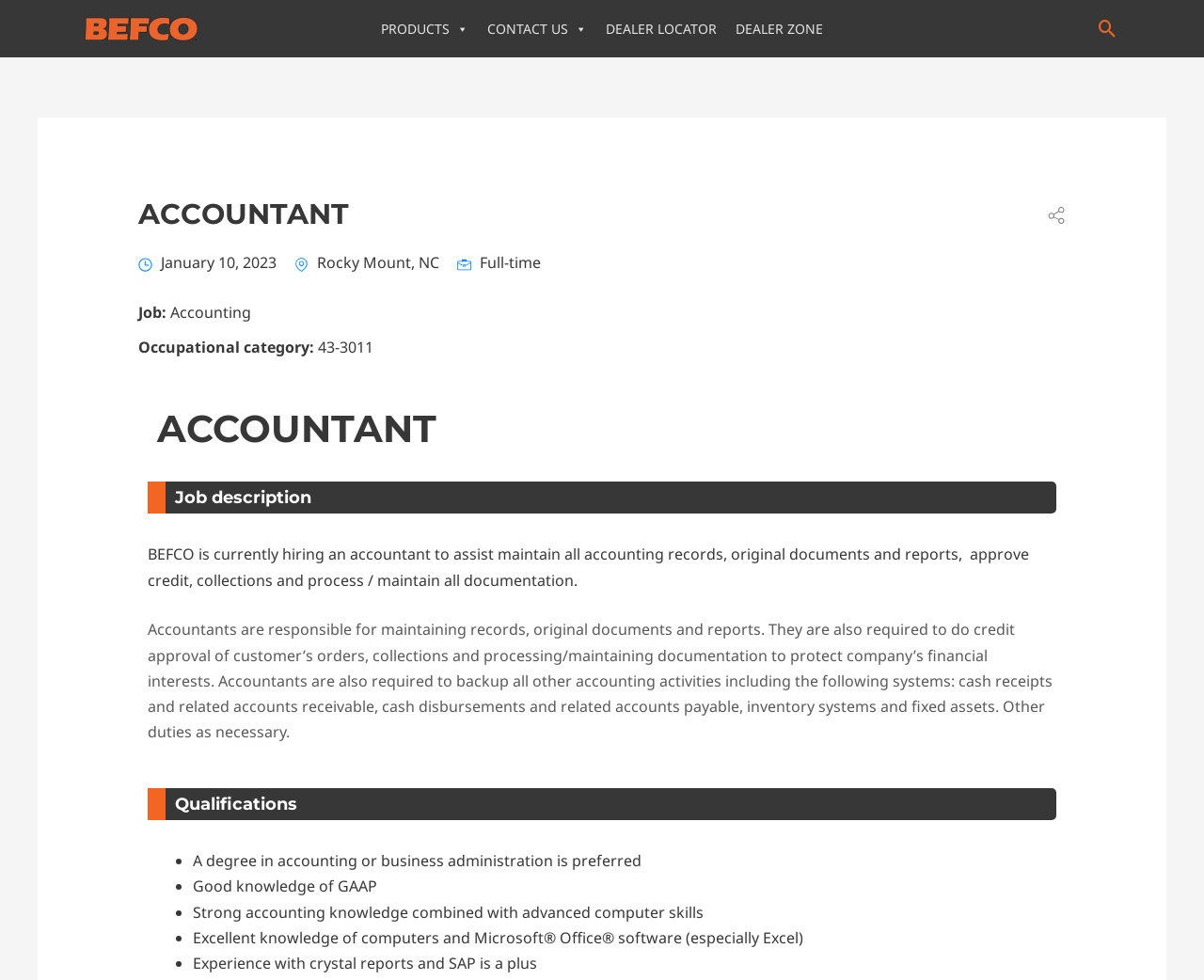Highlight the bounding box coordinates of the element you need to click to perform the following instruction: "Click on the BEFCO.com link."

[0.07, 0.017, 0.164, 0.038]